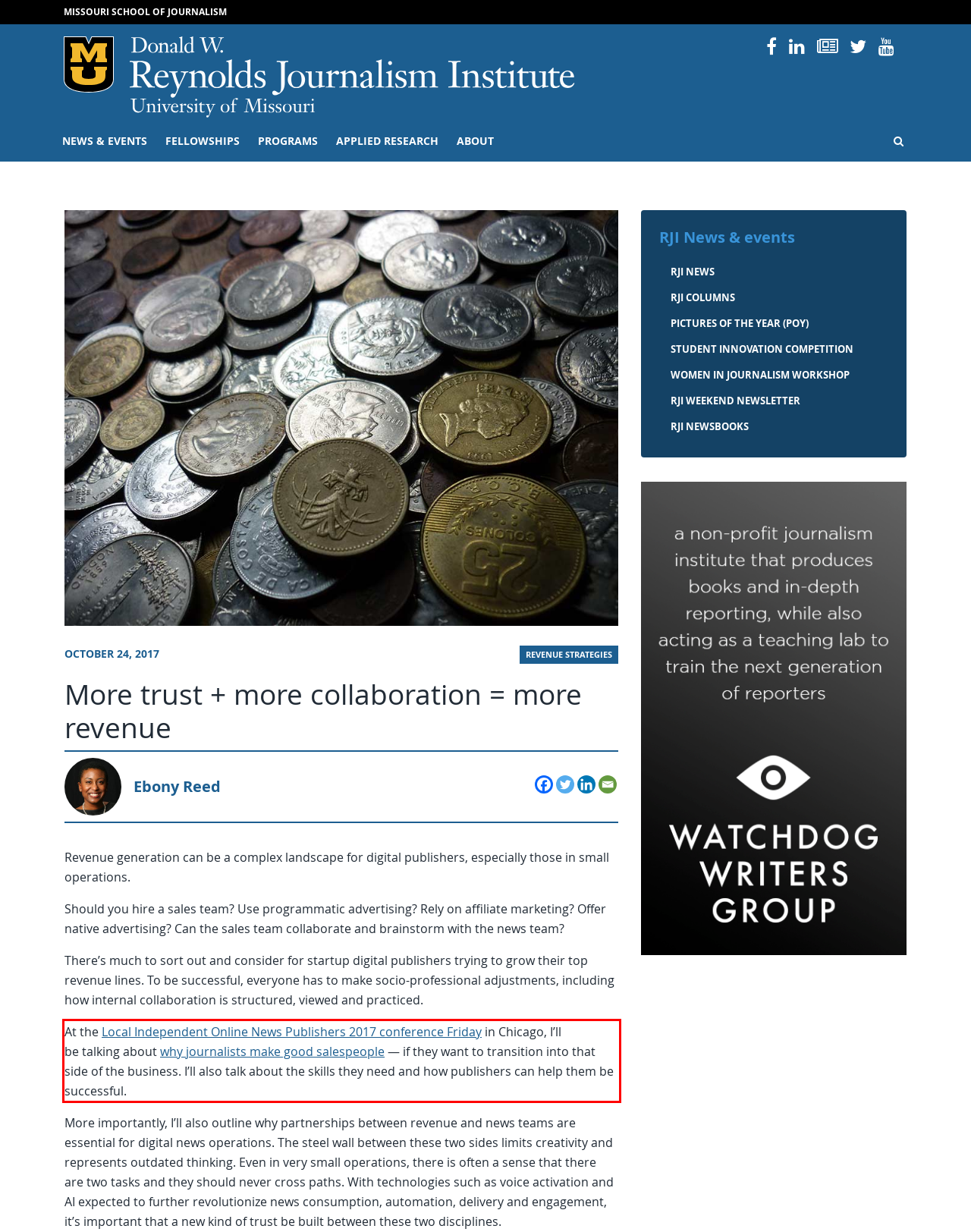You are looking at a screenshot of a webpage with a red rectangle bounding box. Use OCR to identify and extract the text content found inside this red bounding box.

At the Local Independent Online News Publishers 2017 conference Friday in Chicago, I’ll be talking about why journalists make good salespeople — if they want to transition into that side of the business. I’ll also talk about the skills they need and how publishers can help them be successful.